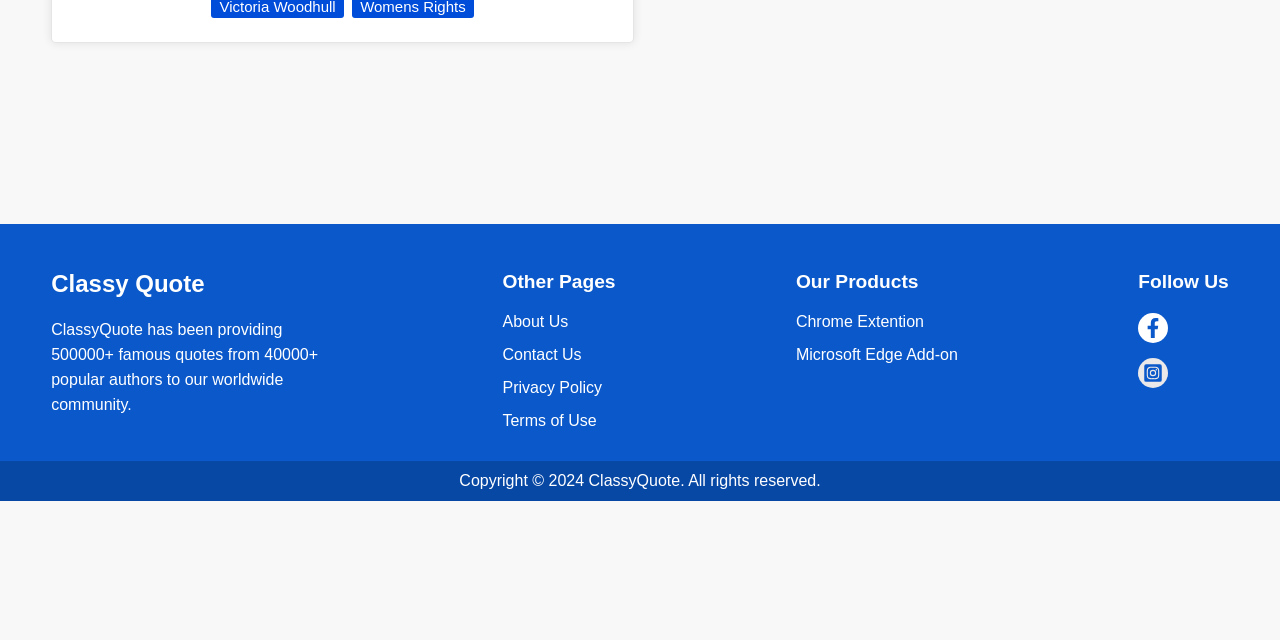Using the format (top-left x, top-left y, bottom-right x, bottom-right y), and given the element description, identify the bounding box coordinates within the screenshot: Terms of Use

[0.393, 0.644, 0.466, 0.67]